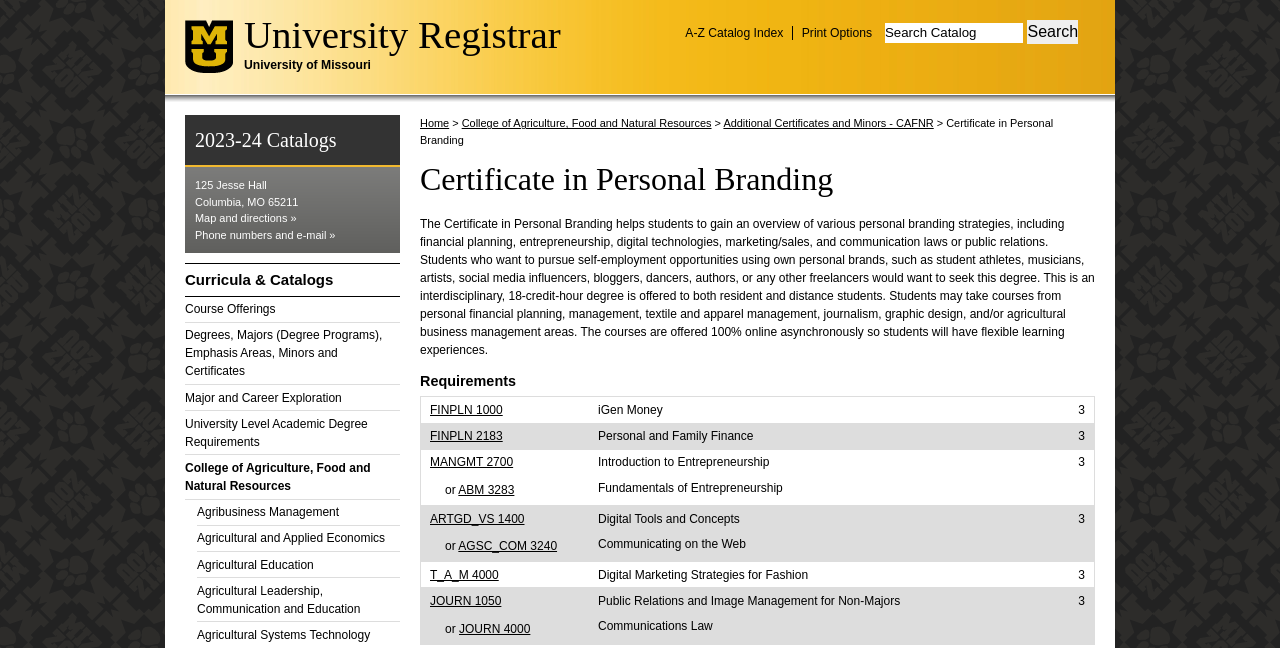Provide the bounding box coordinates for the area that should be clicked to complete the instruction: "Check Requirements".

[0.328, 0.573, 0.855, 0.606]